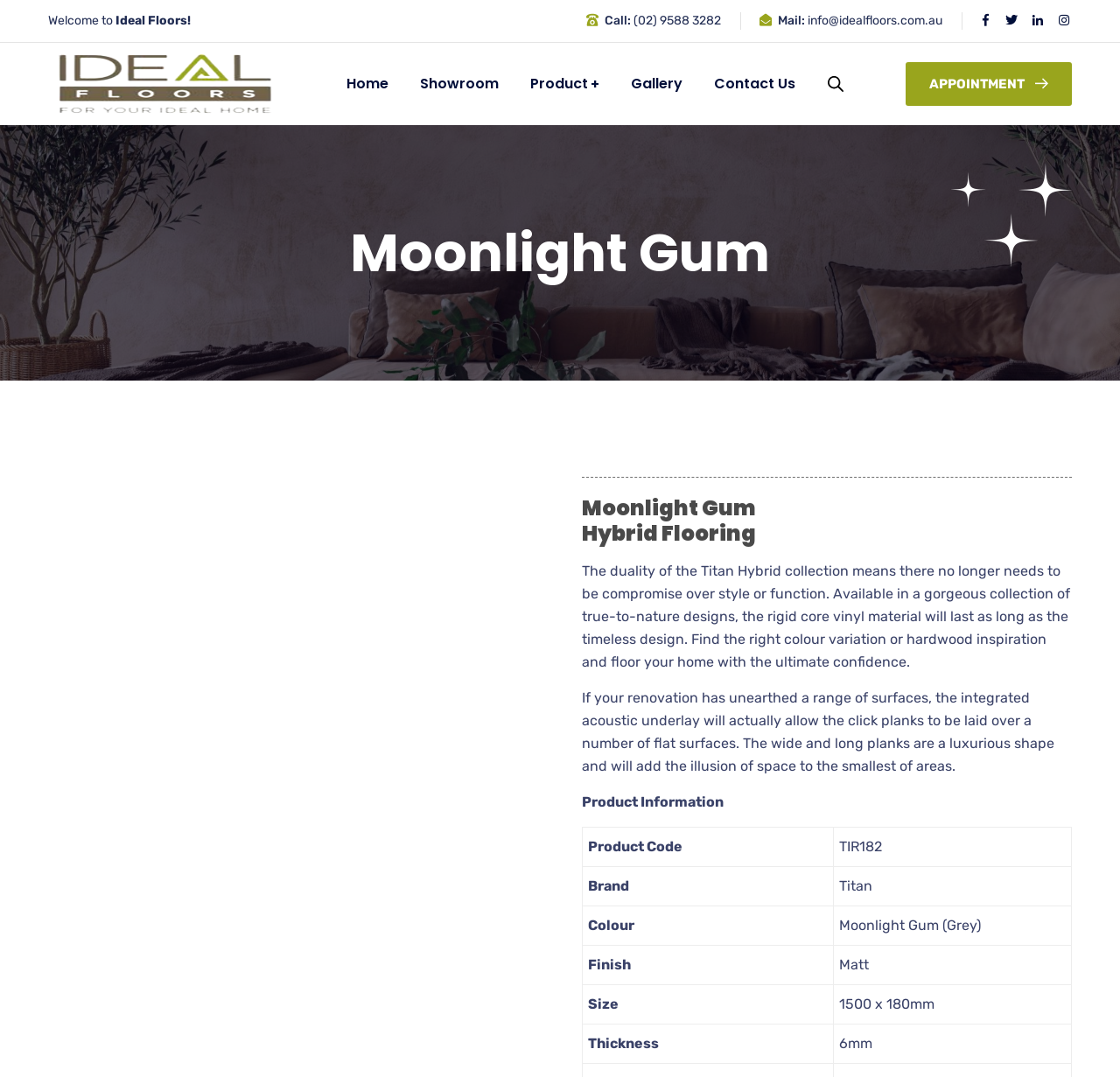Provide the bounding box coordinates for the UI element described in this sentence: "Contact Us". The coordinates should be four float values between 0 and 1, i.e., [left, top, right, bottom].

[0.637, 0.04, 0.71, 0.116]